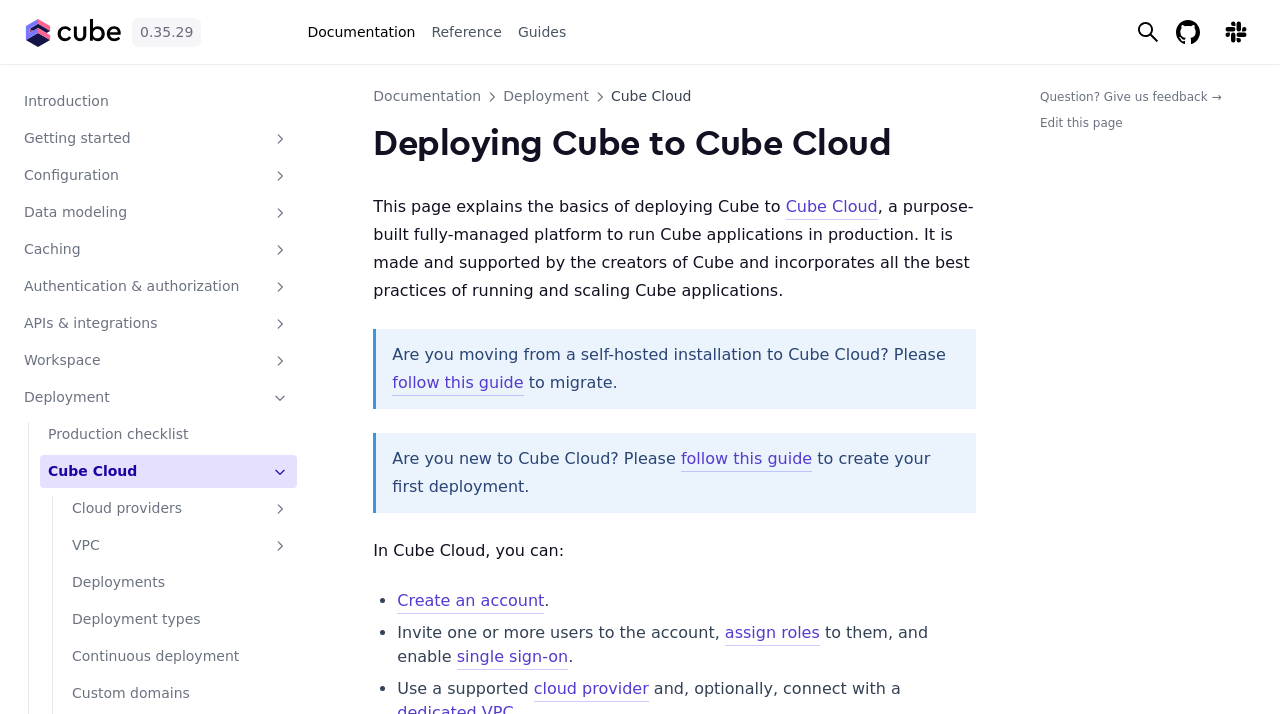Could you find the bounding box coordinates of the clickable area to complete this instruction: "Explore data sources"?

[0.031, 0.268, 0.178, 0.314]